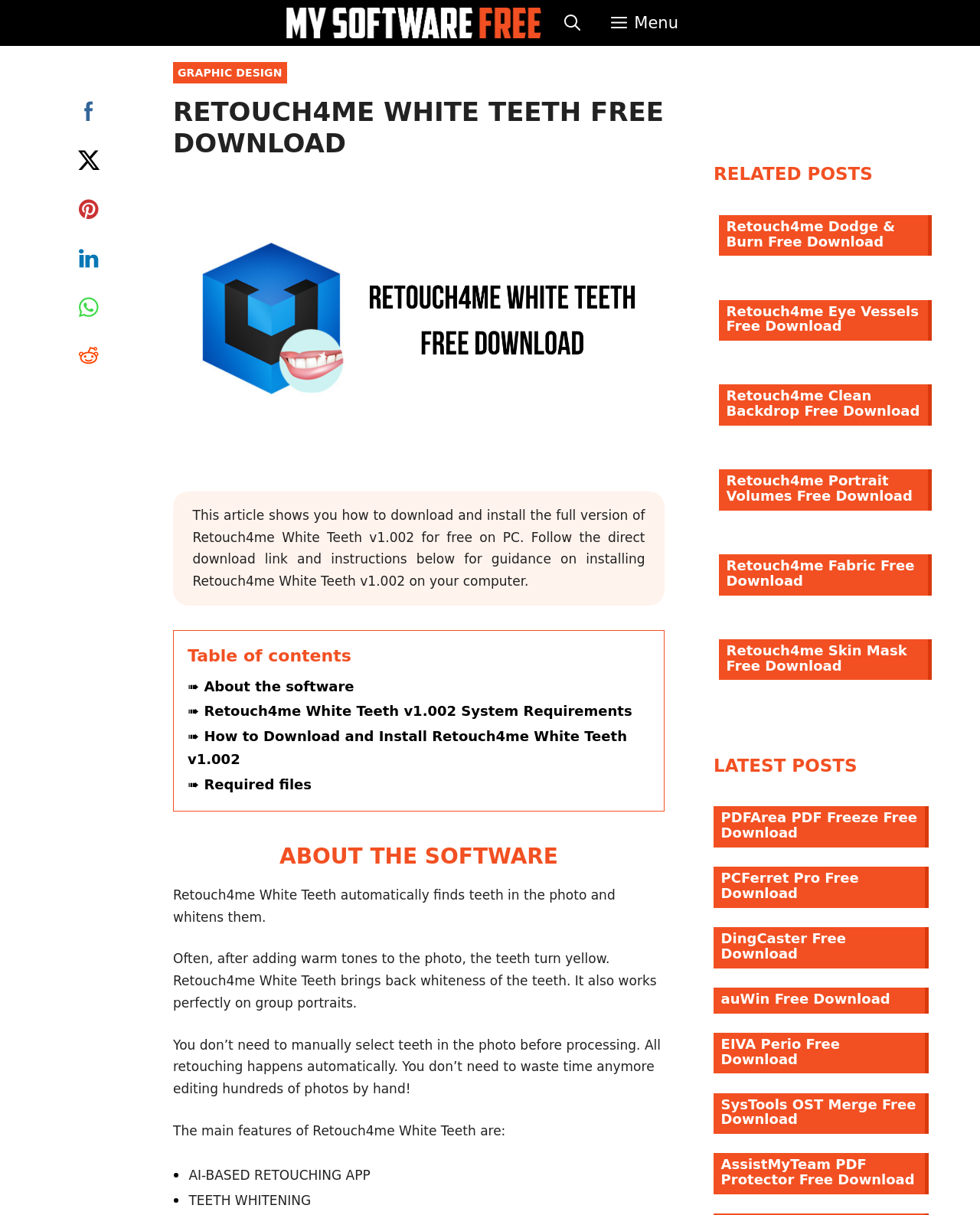How many social media sharing options are available?
Provide a detailed answer to the question, using the image to inform your response.

The webpage provides social media sharing options, including Facebook, Twitter, Pinterest, LinkedIn, WhatsApp, and Post on X, which totals 6 options.